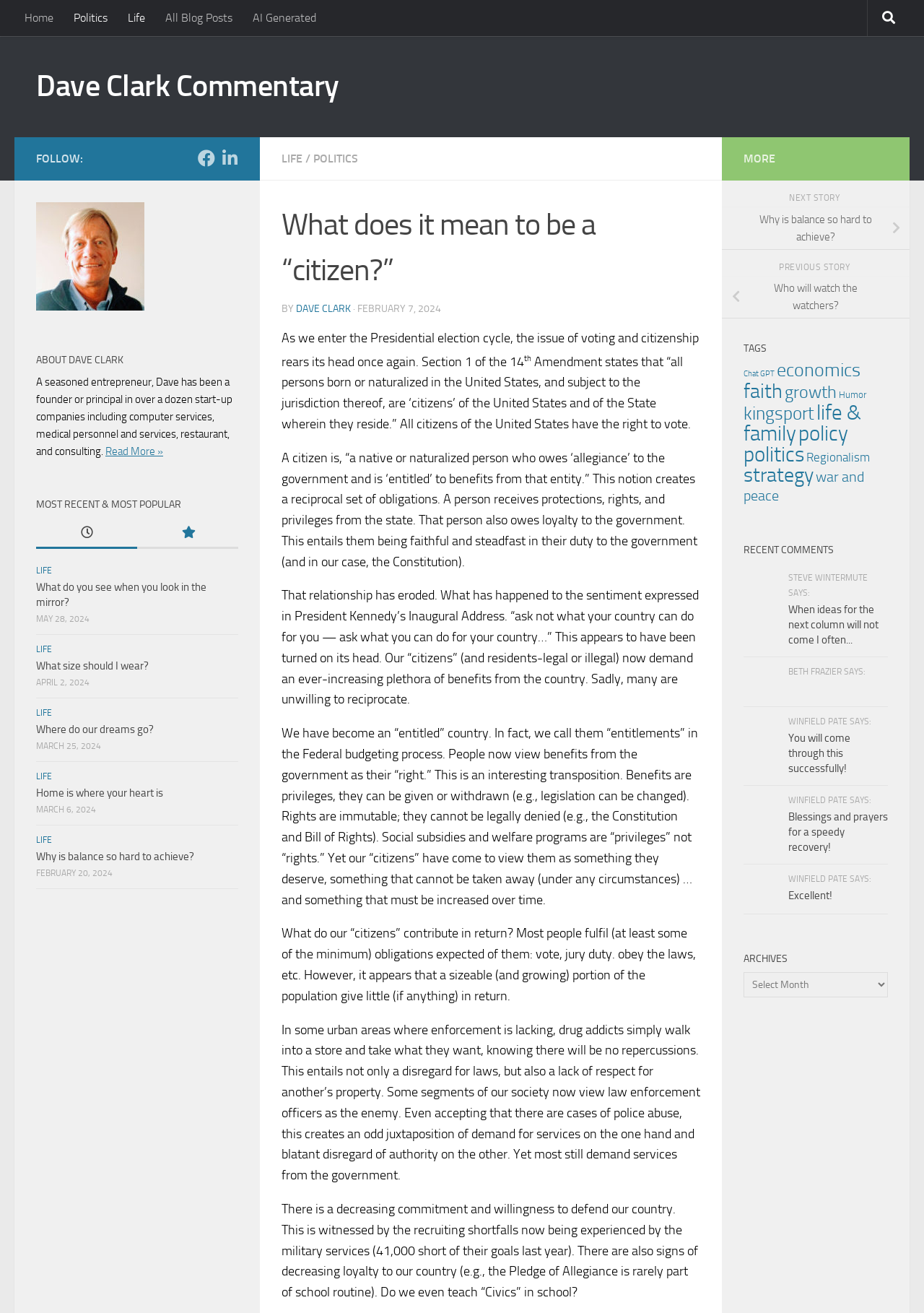Please find the bounding box for the UI component described as follows: "name="searchterm" placeholder="Enter search term"".

None